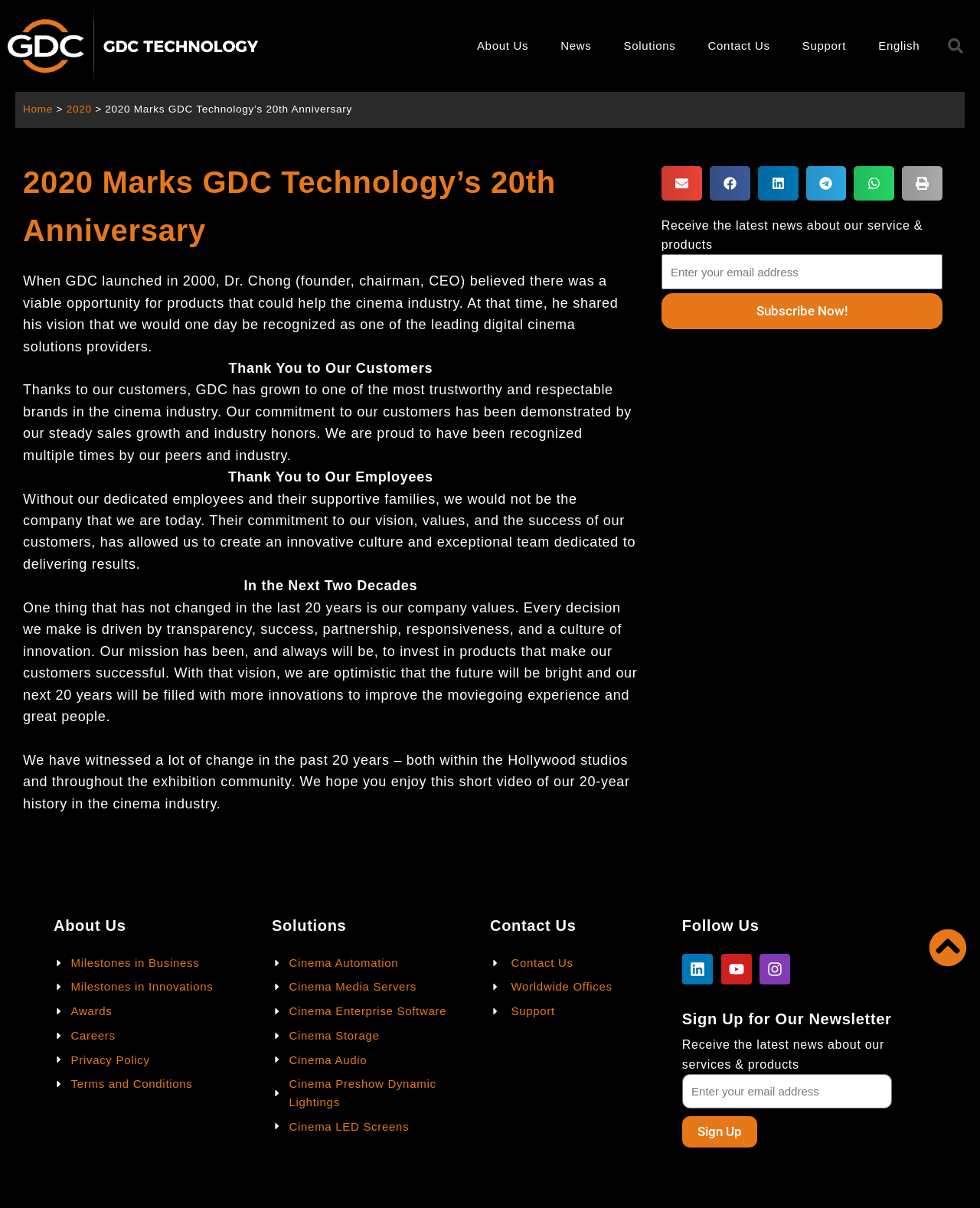Highlight the bounding box coordinates of the region I should click on to meet the following instruction: "Click on About Us".

[0.487, 0.032, 0.539, 0.043]